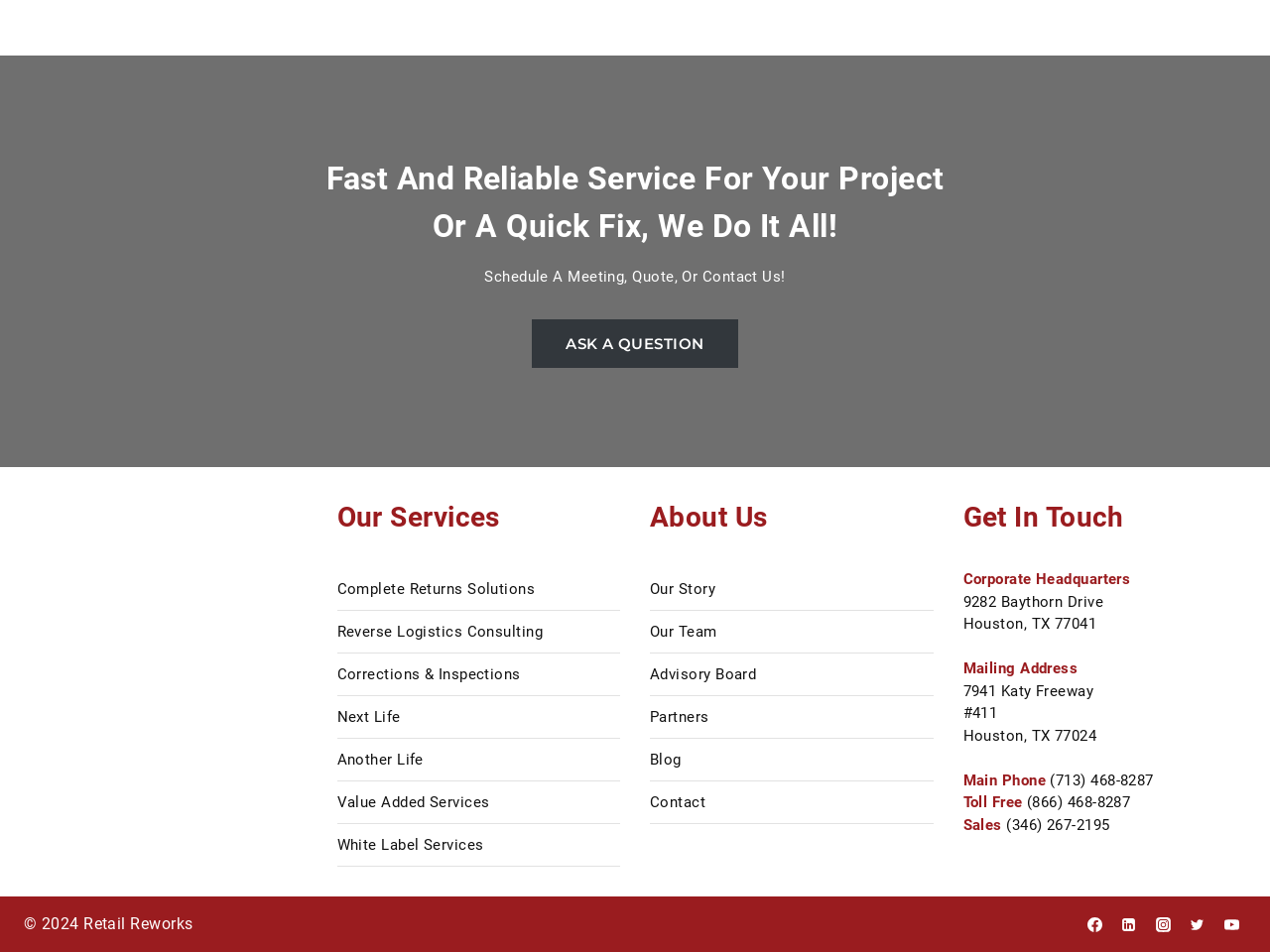Please identify the bounding box coordinates of the area I need to click to accomplish the following instruction: "Contact through '(713) 468-8287'".

[0.827, 0.81, 0.908, 0.829]